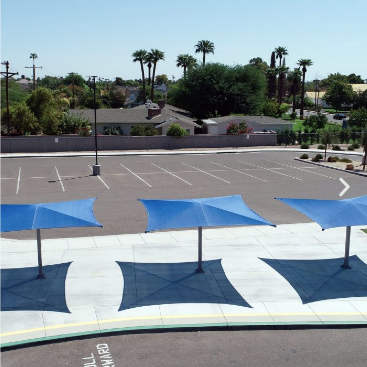Respond with a single word or phrase to the following question: What type of trees are framing the scene?

Palm trees